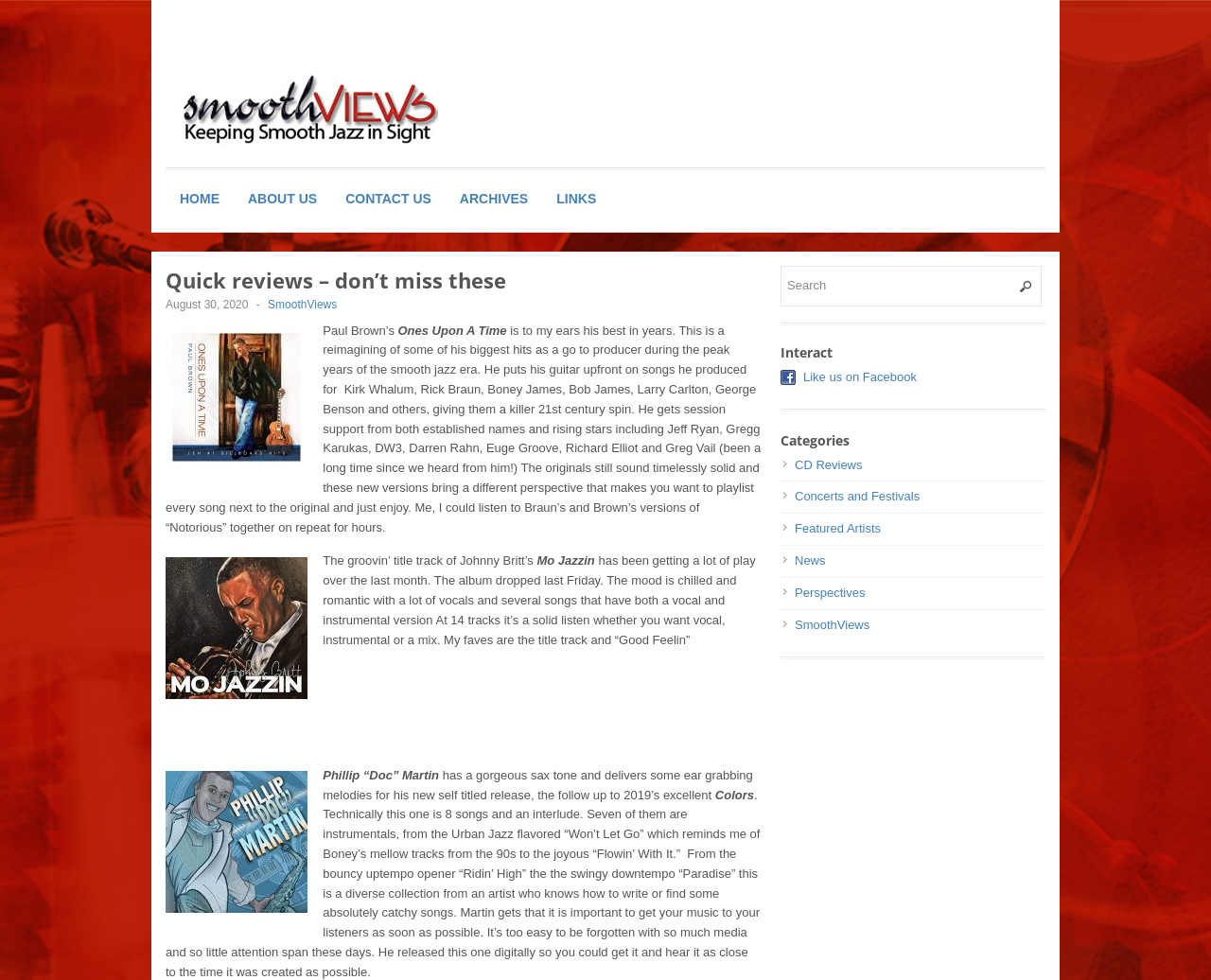What is the name of the album reviewed?
Look at the image and respond with a single word or a short phrase.

Ones Upon A Time